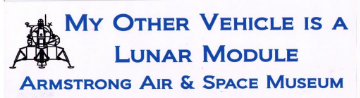What is the subject of the museum's focus?
Answer the question with just one word or phrase using the image.

aviation and space history